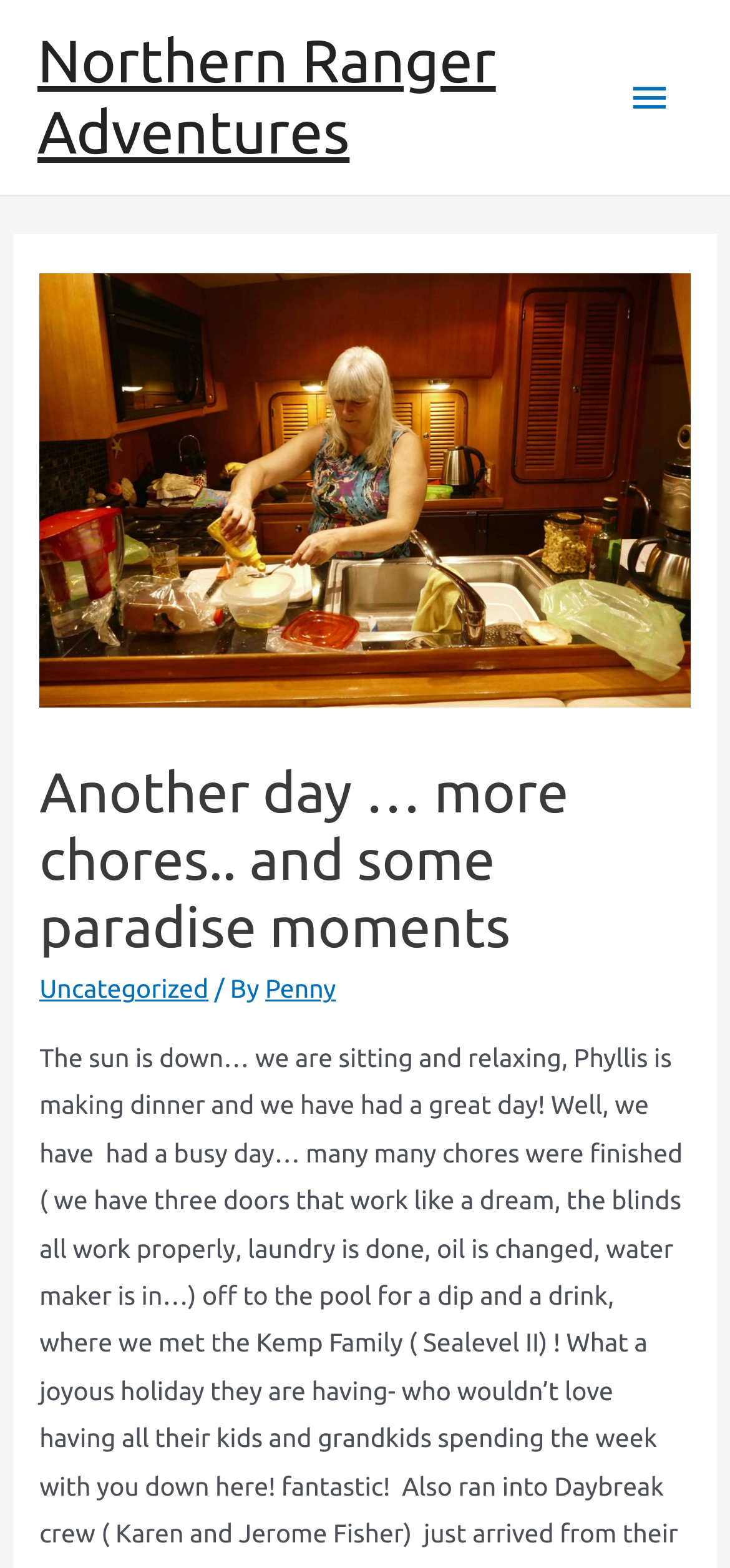What is the name of the blog?
Provide a well-explained and detailed answer to the question.

The name of the blog can be determined by looking at the link element with the text 'Northern Ranger Adventures' at the top of the page, which suggests that it is the title of the blog.